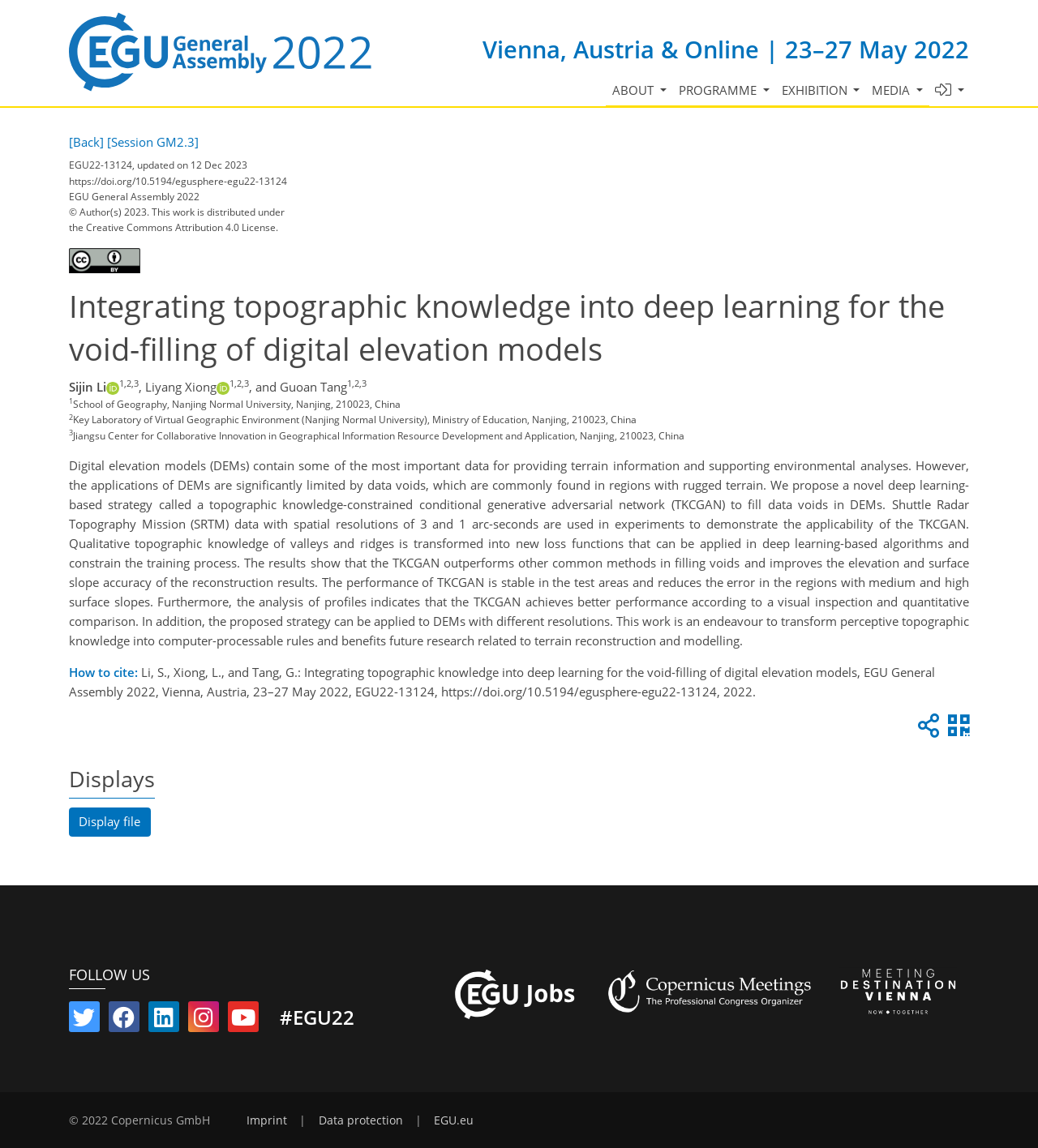Based on the image, provide a detailed response to the question:
What is the purpose of the 'Displays' section?

I found this information by looking at the 'Displays' section, which has a link to 'Display file', suggesting that it is used to display files.